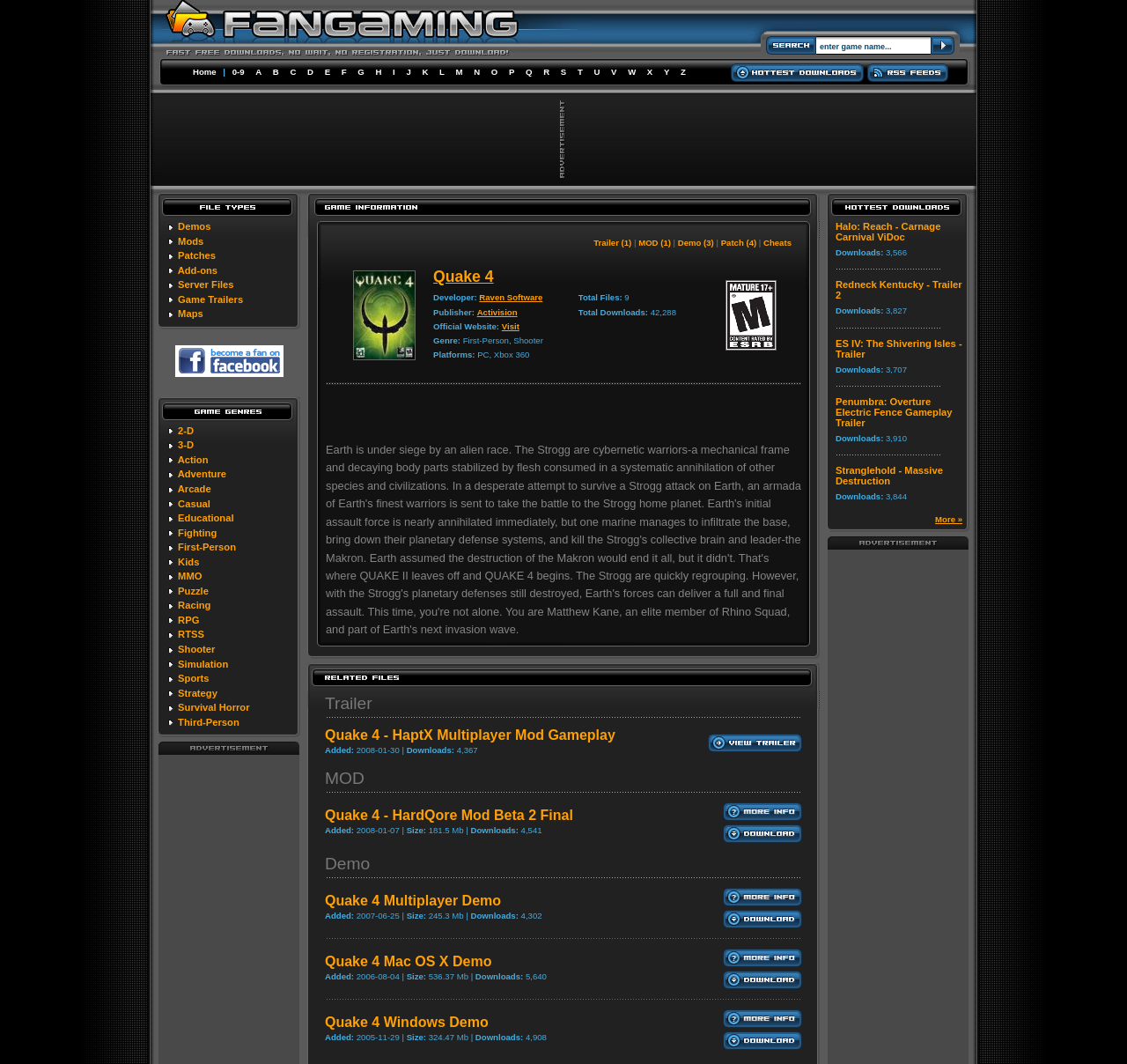Determine the bounding box coordinates of the clickable region to follow the instruction: "View demos".

[0.158, 0.208, 0.187, 0.218]